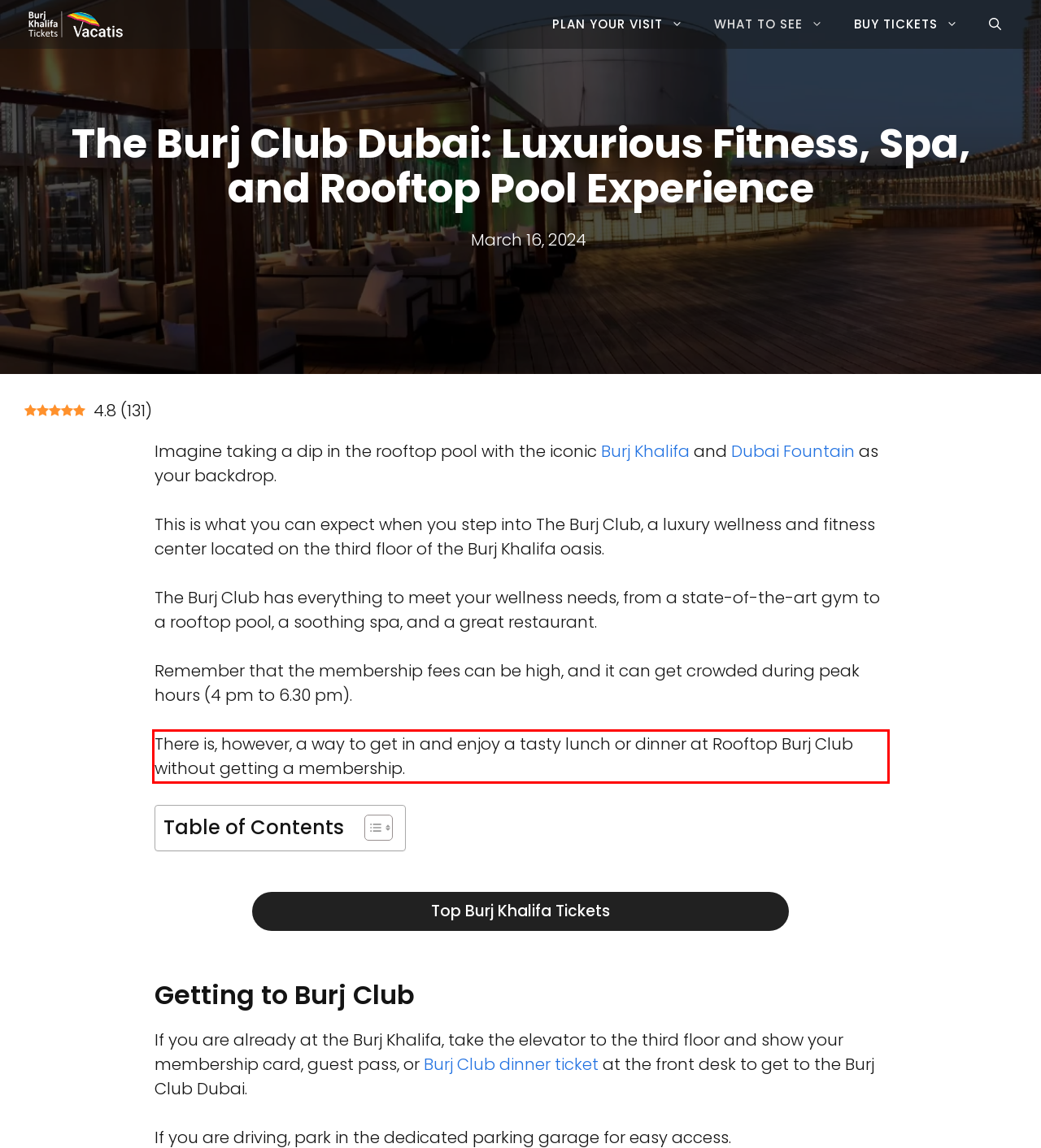Given a screenshot of a webpage with a red bounding box, please identify and retrieve the text inside the red rectangle.

There is, however, a way to get in and enjoy a tasty lunch or dinner at Rooftop Burj Club without getting a membership.